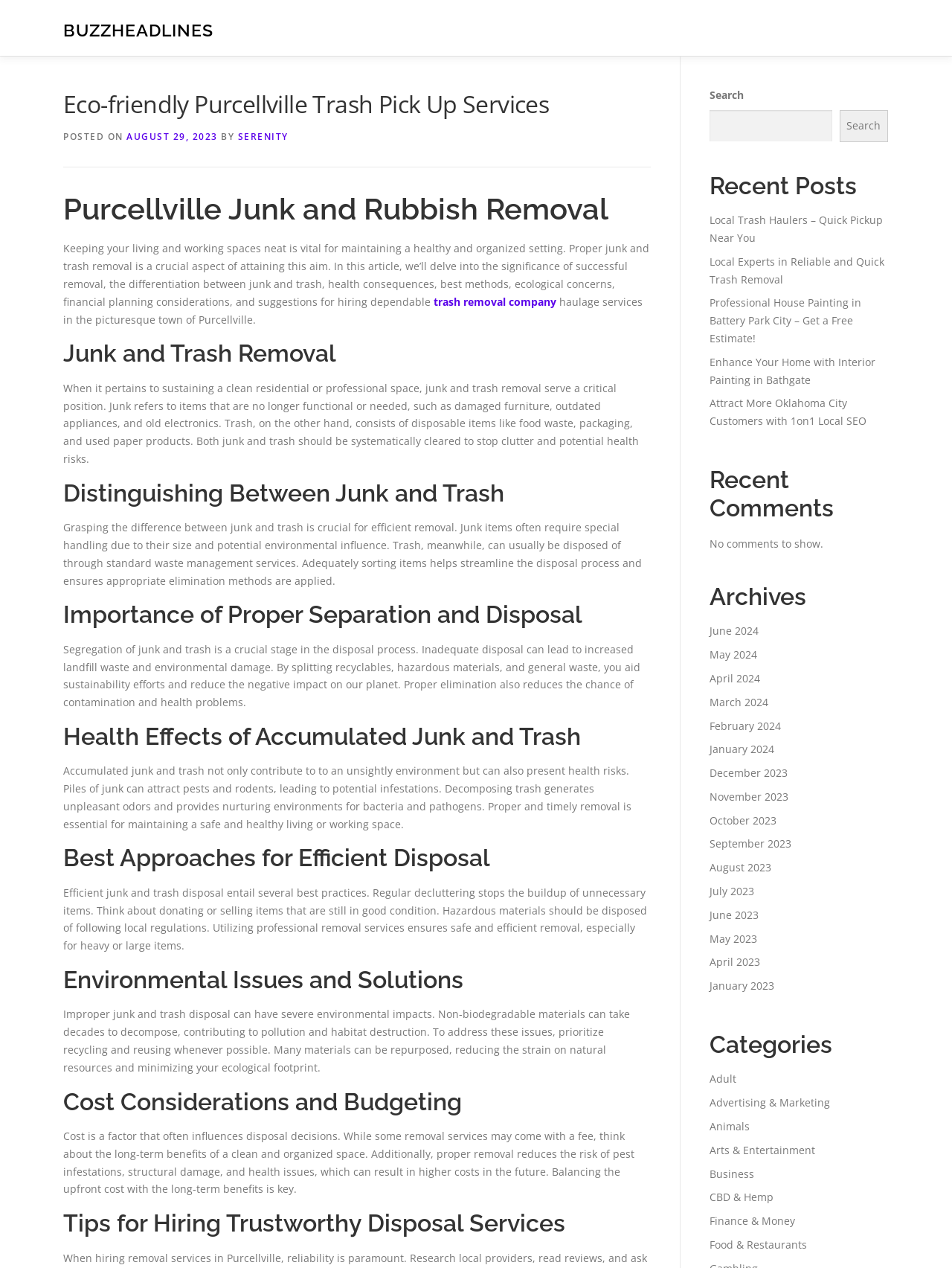Please identify the bounding box coordinates of the area I need to click to accomplish the following instruction: "Click on the 'Contact' link".

[0.055, 0.0, 0.185, 0.025]